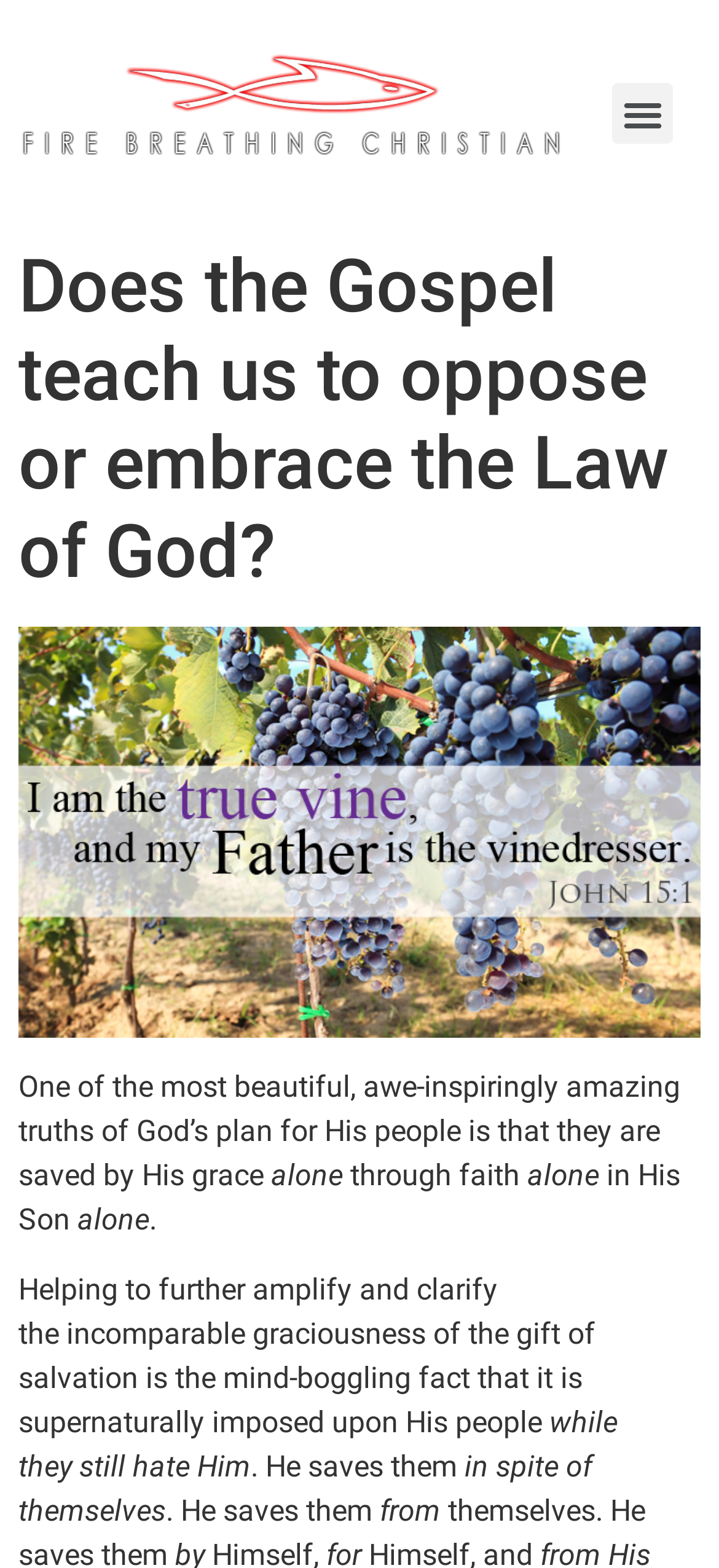Please answer the following question using a single word or phrase: 
What is the main topic of this webpage?

Salvation